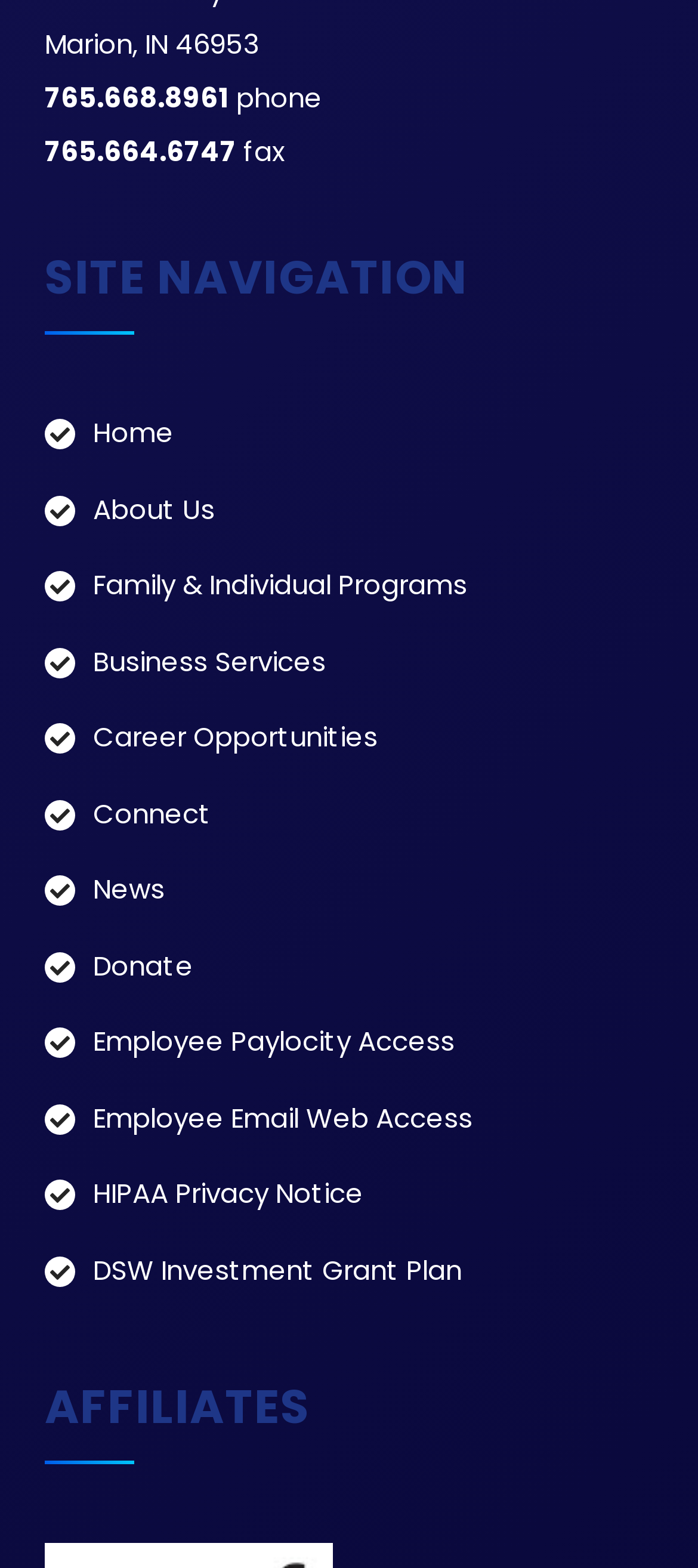Identify the bounding box coordinates of the area you need to click to perform the following instruction: "Subscribe to the monthly newsletter".

None